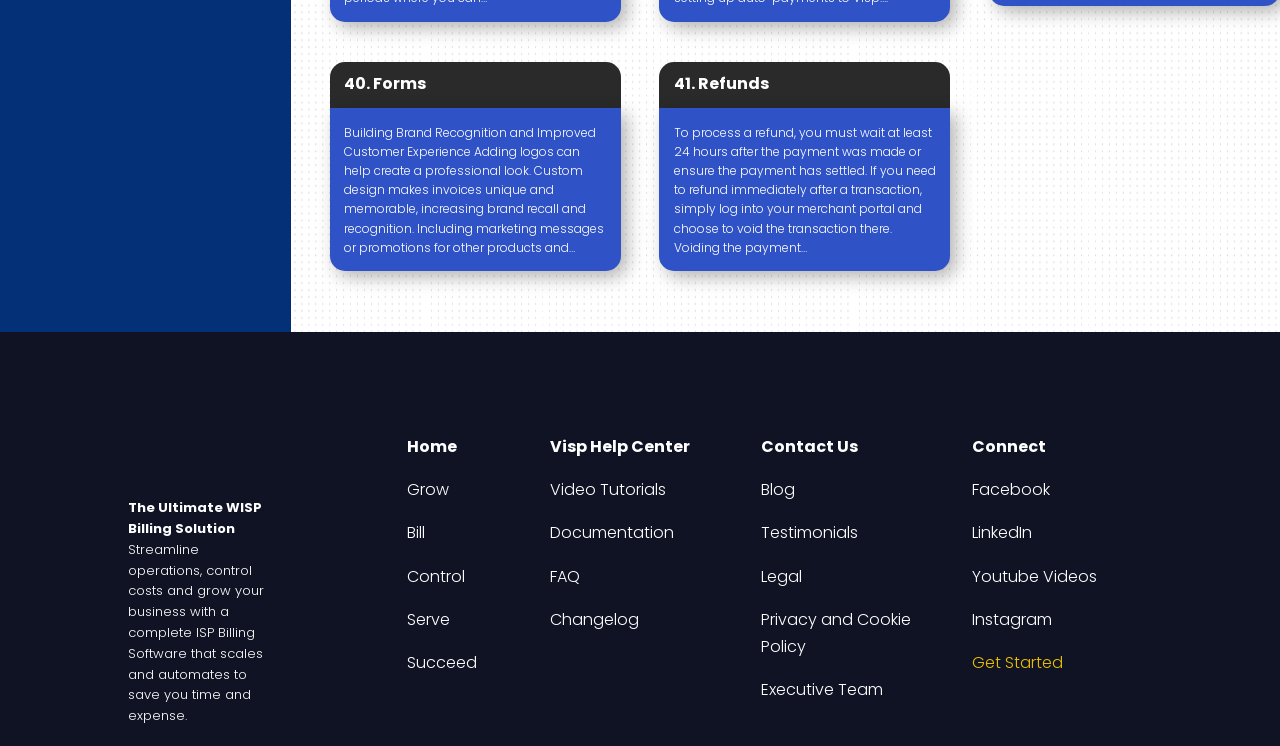Carefully examine the image and provide an in-depth answer to the question: What is the purpose of adding logos to invoices?

According to the webpage, adding logos to invoices can help create a professional look, making the invoices unique and memorable, which in turn increases brand recall and recognition.